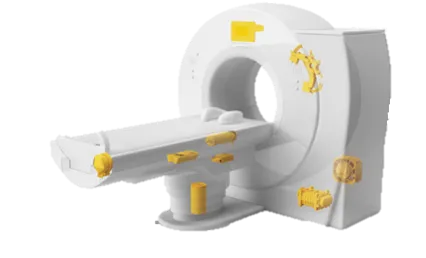What type of medical scenario is the device particularly useful in?
Please provide a comprehensive and detailed answer to the question.

The caption states that the device 'enables detailed internal images of the body for diagnosis and treatment planning, especially in critical medical scenarios', highlighting its importance in high-stakes medical situations.